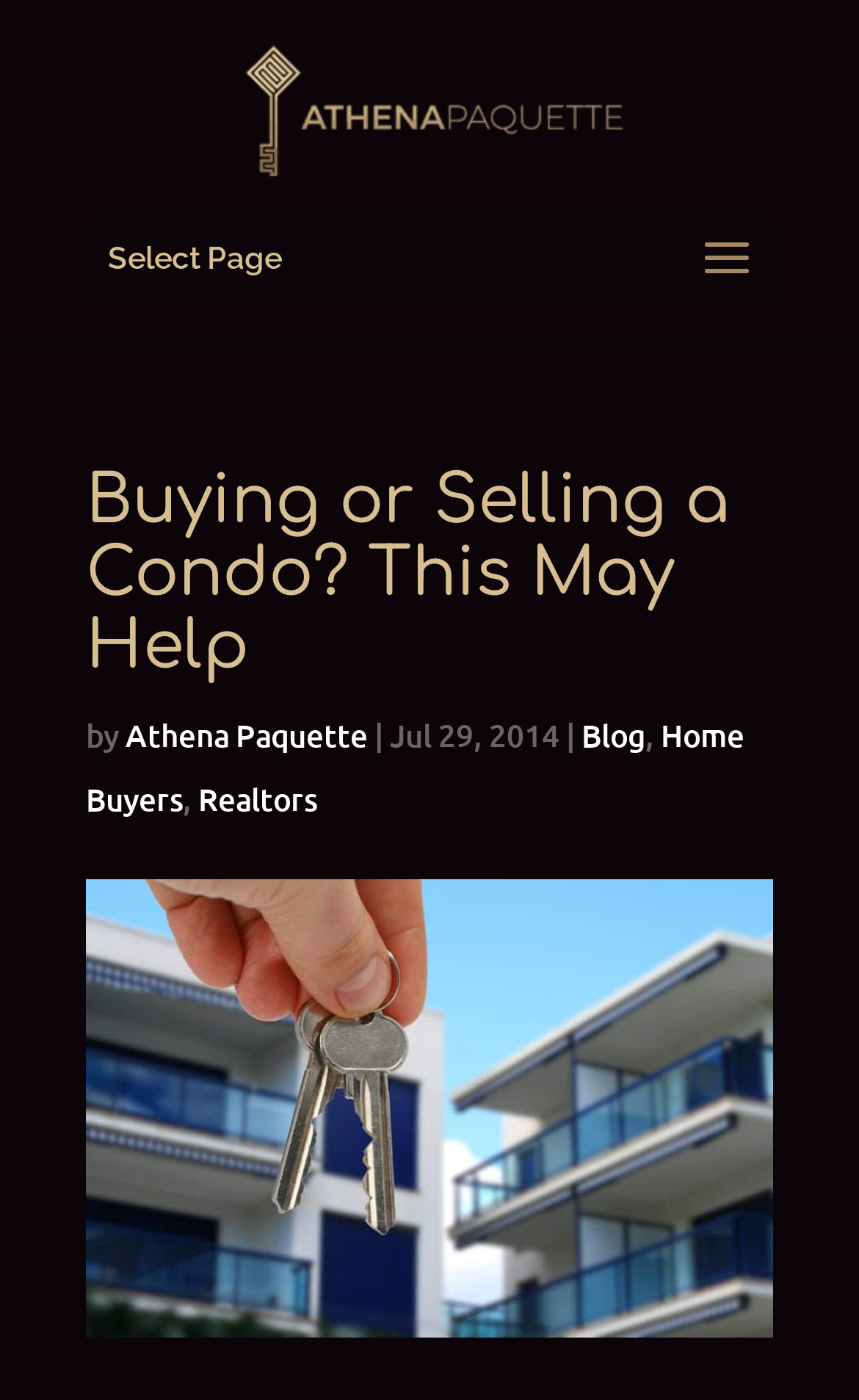Detail the features and information presented on the webpage.

The webpage appears to be a blog post or article about buying or selling a condo, written by Athena Paquette. At the top of the page, there is a link to the author's name, accompanied by a small image of Athena Paquette. Below this, there is a dropdown menu labeled "Select Page".

The main title of the article, "Buying or Selling a Condo? This May Help", is prominently displayed in a large font size, taking up most of the width of the page. Below the title, there is a byline that reads "by Athena Paquette", followed by the date "Jul 29, 2014". 

To the right of the byline, there are three links: "Blog", "Home Buyers", and "Realtors". The "Blog" link is positioned closest to the byline, while the "Home Buyers" and "Realtors" links are positioned further to the right.

At the bottom of the page, there is a large image that takes up most of the width of the page. The image is not described, but it may be related to the topic of buying or selling a condo.